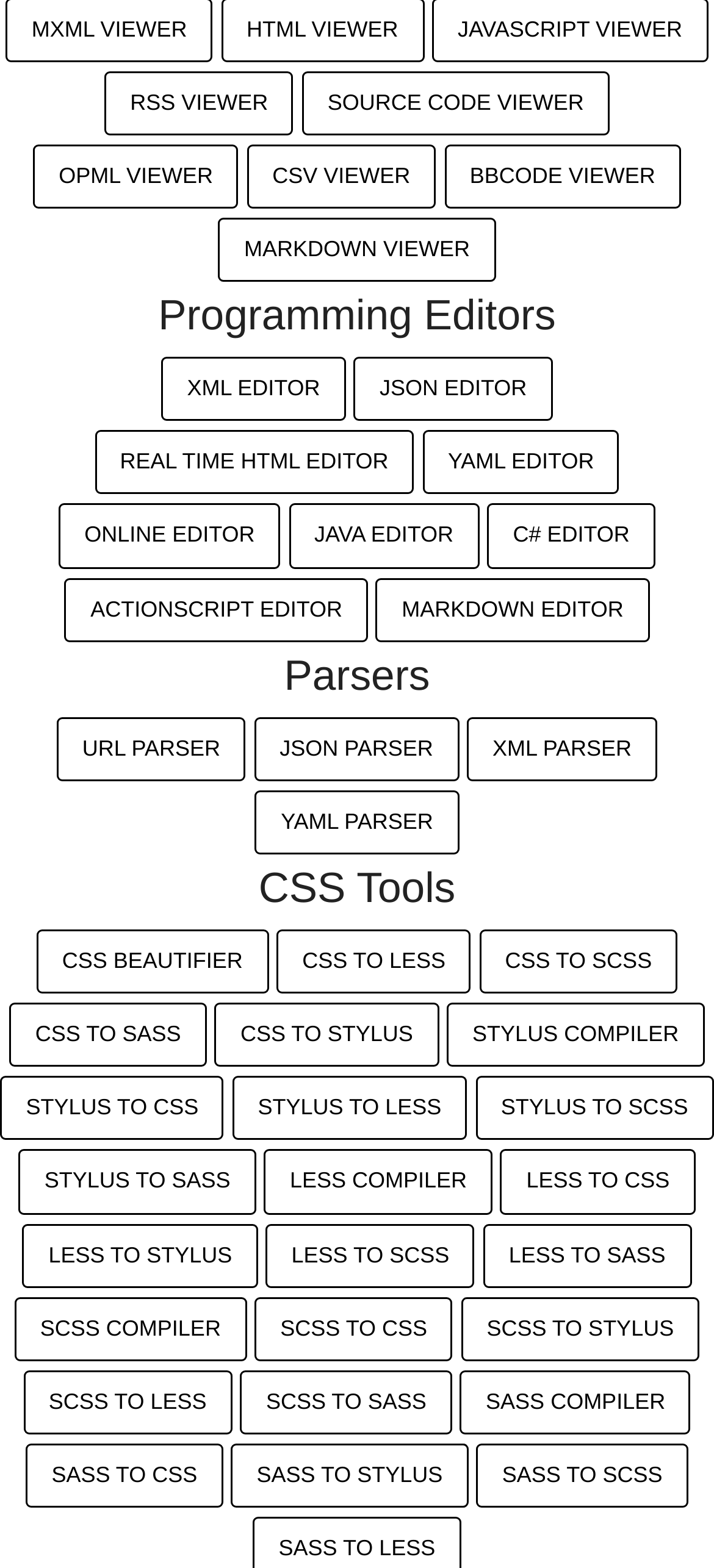Can you show the bounding box coordinates of the region to click on to complete the task described in the instruction: "Compile SASS"?

[0.645, 0.874, 0.968, 0.915]